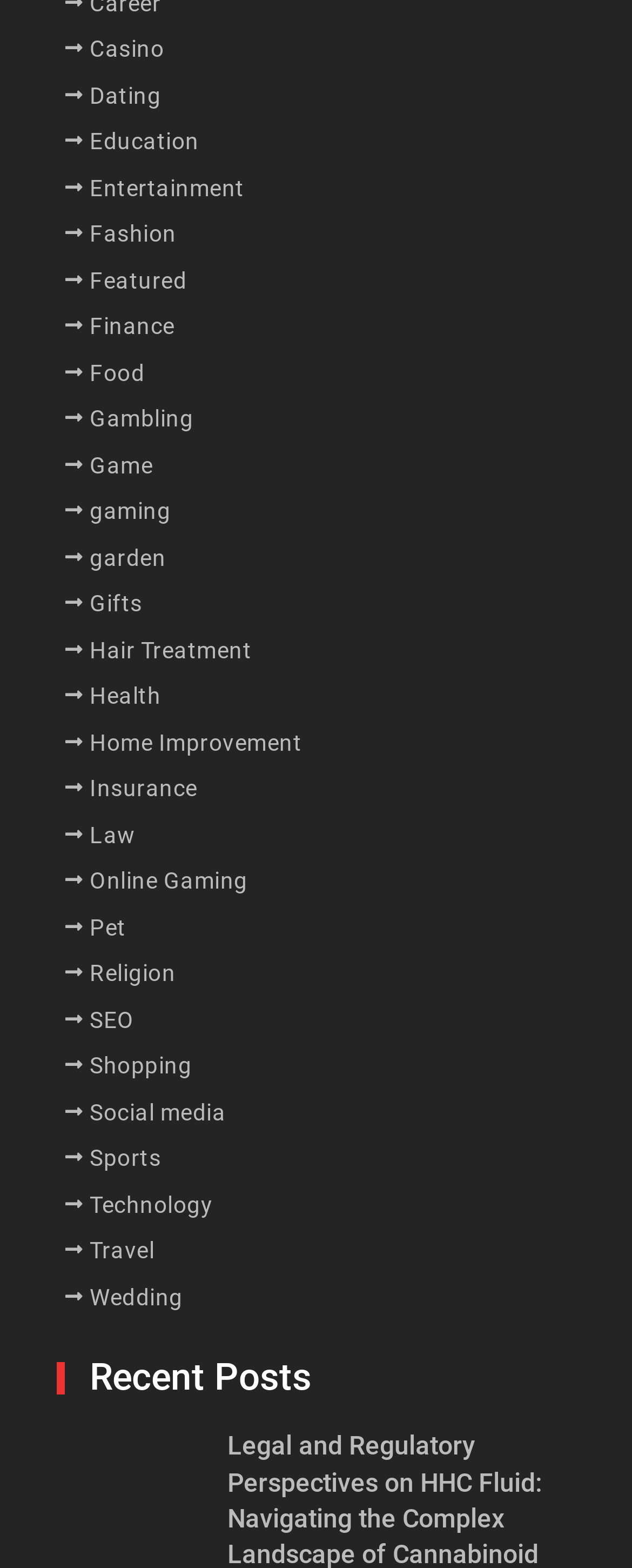Locate the coordinates of the bounding box for the clickable region that fulfills this instruction: "Click on Casino".

[0.142, 0.019, 0.26, 0.044]